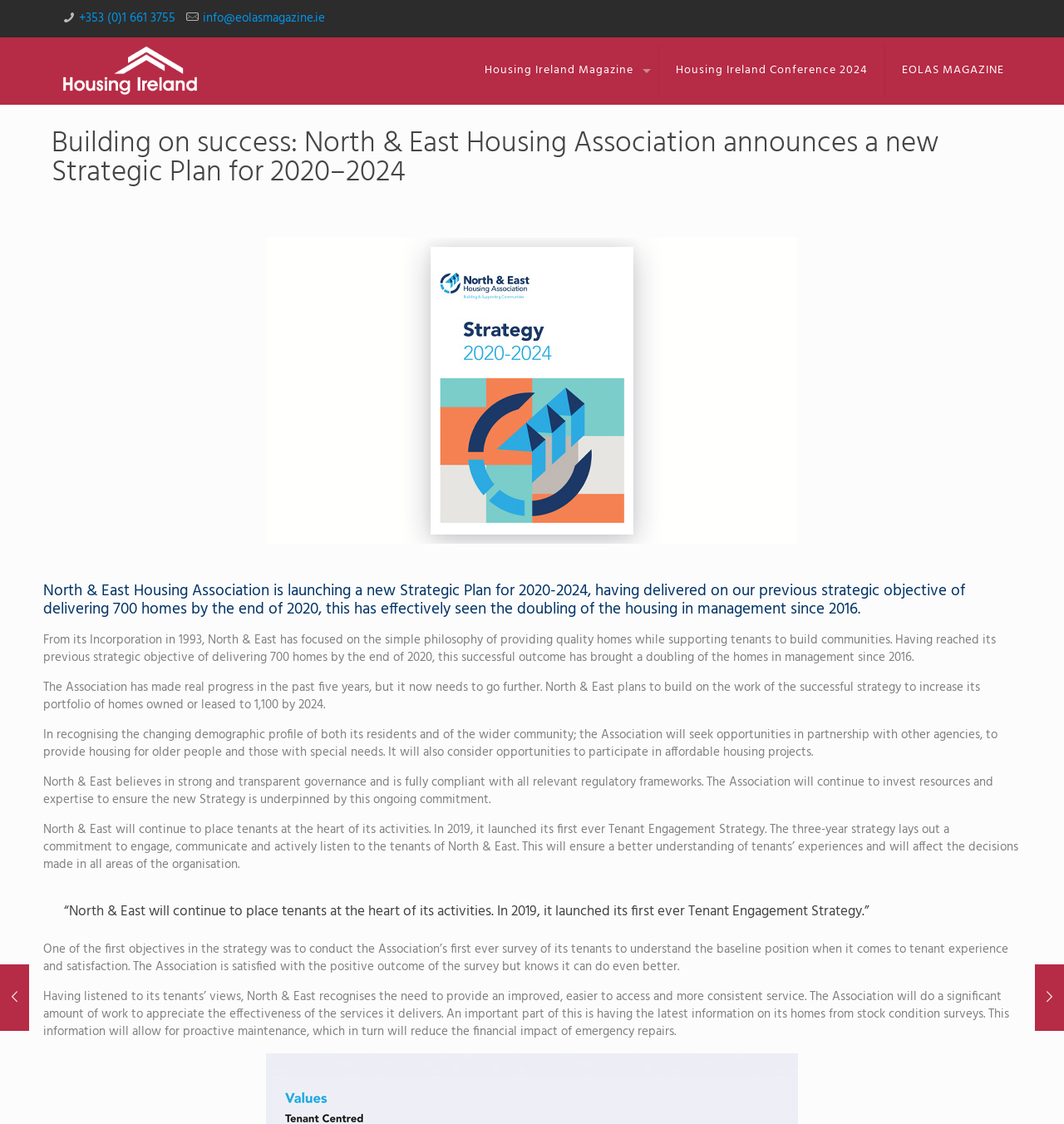What is the name of the magazine associated with Housing Ireland?
Please use the image to provide an in-depth answer to the question.

I found a link on the webpage labeled 'EOLAS MAGAZINE', which suggests that it is the magazine associated with Housing Ireland.